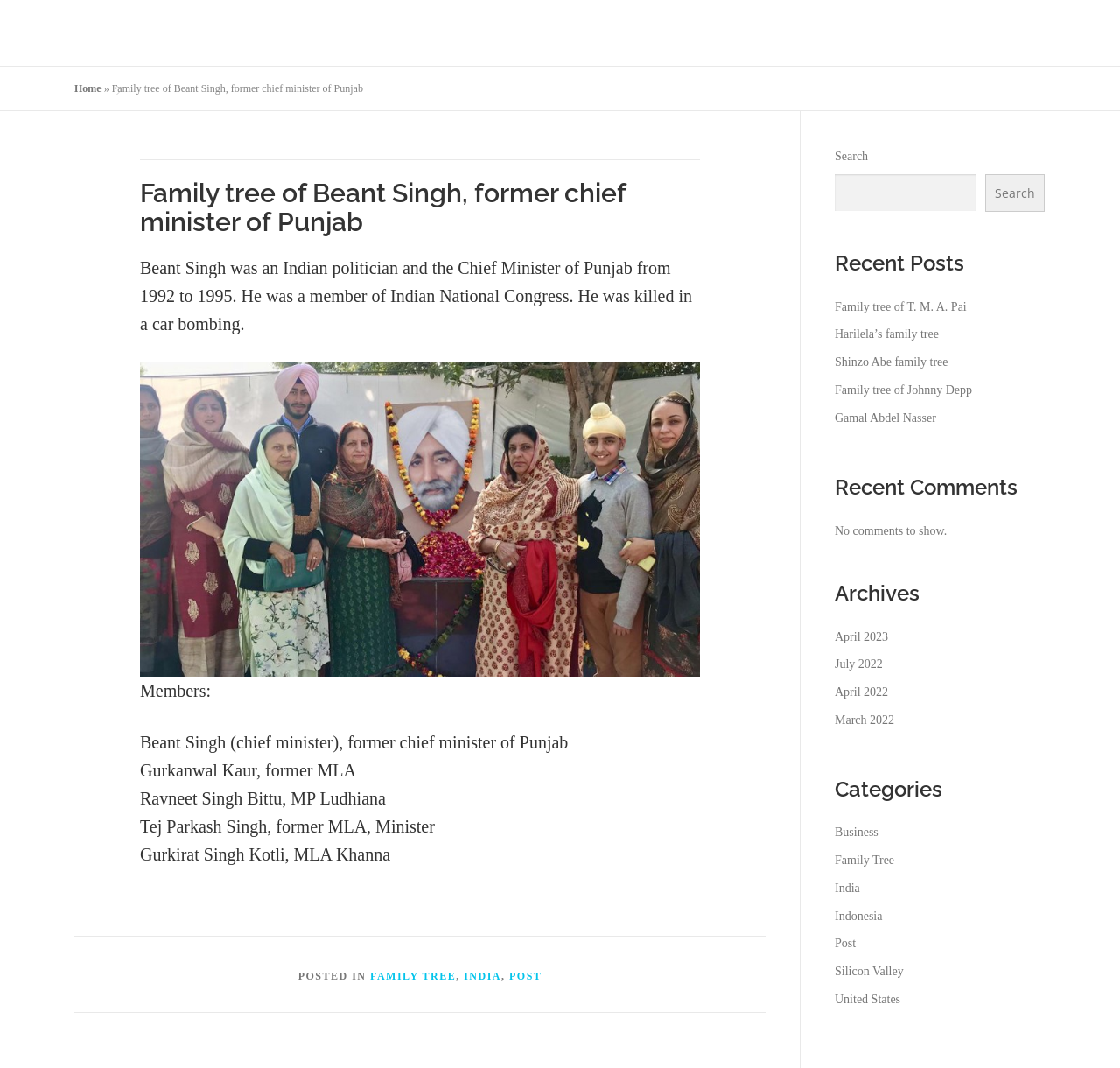Please identify the bounding box coordinates of the area that needs to be clicked to fulfill the following instruction: "Click on the 'Home' link."

[0.066, 0.077, 0.09, 0.089]